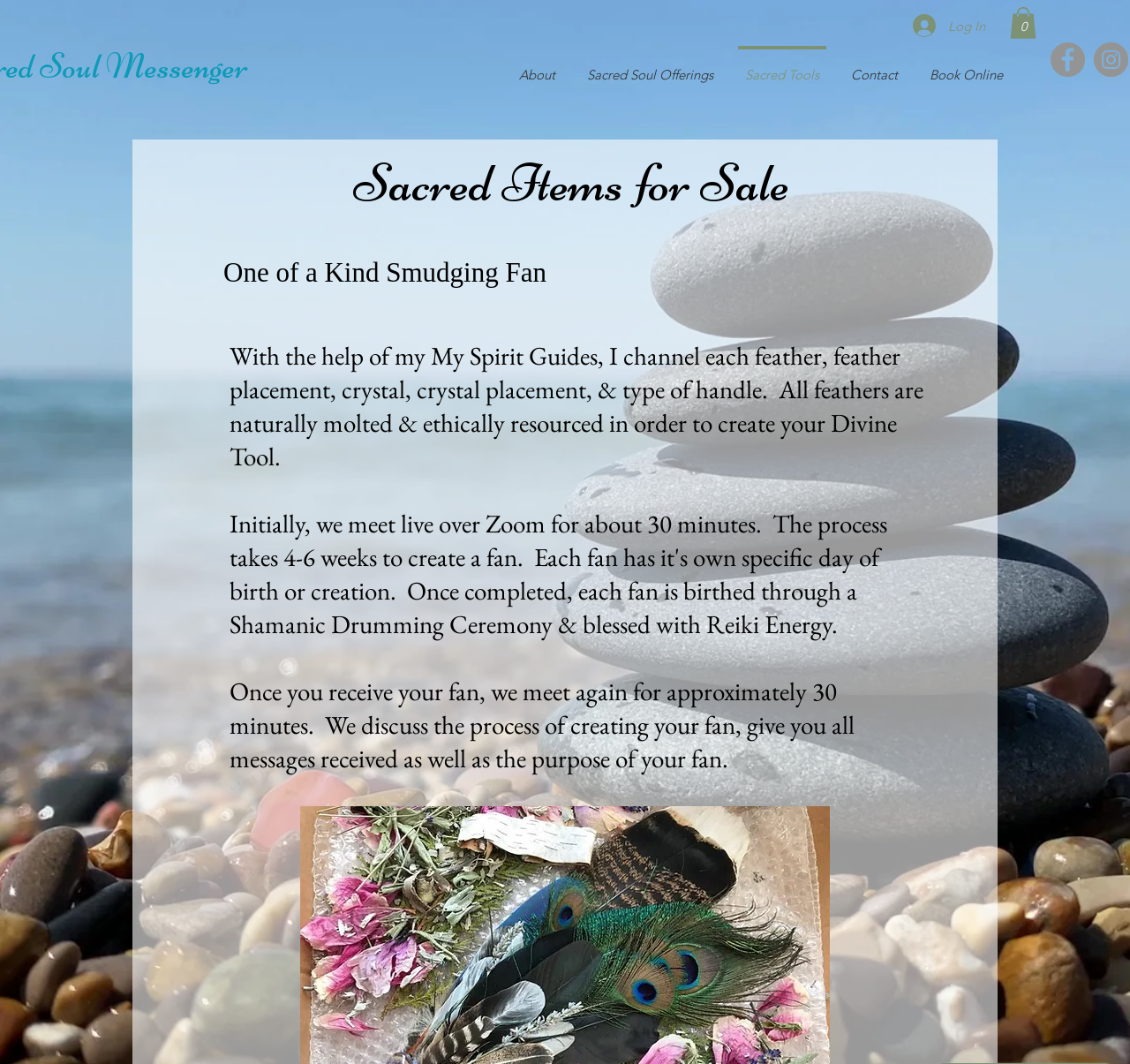Provide a brief response to the question using a single word or phrase: 
What is the purpose of the Shamanic Drumming Ceremony?

Blessing with Reiki Energy